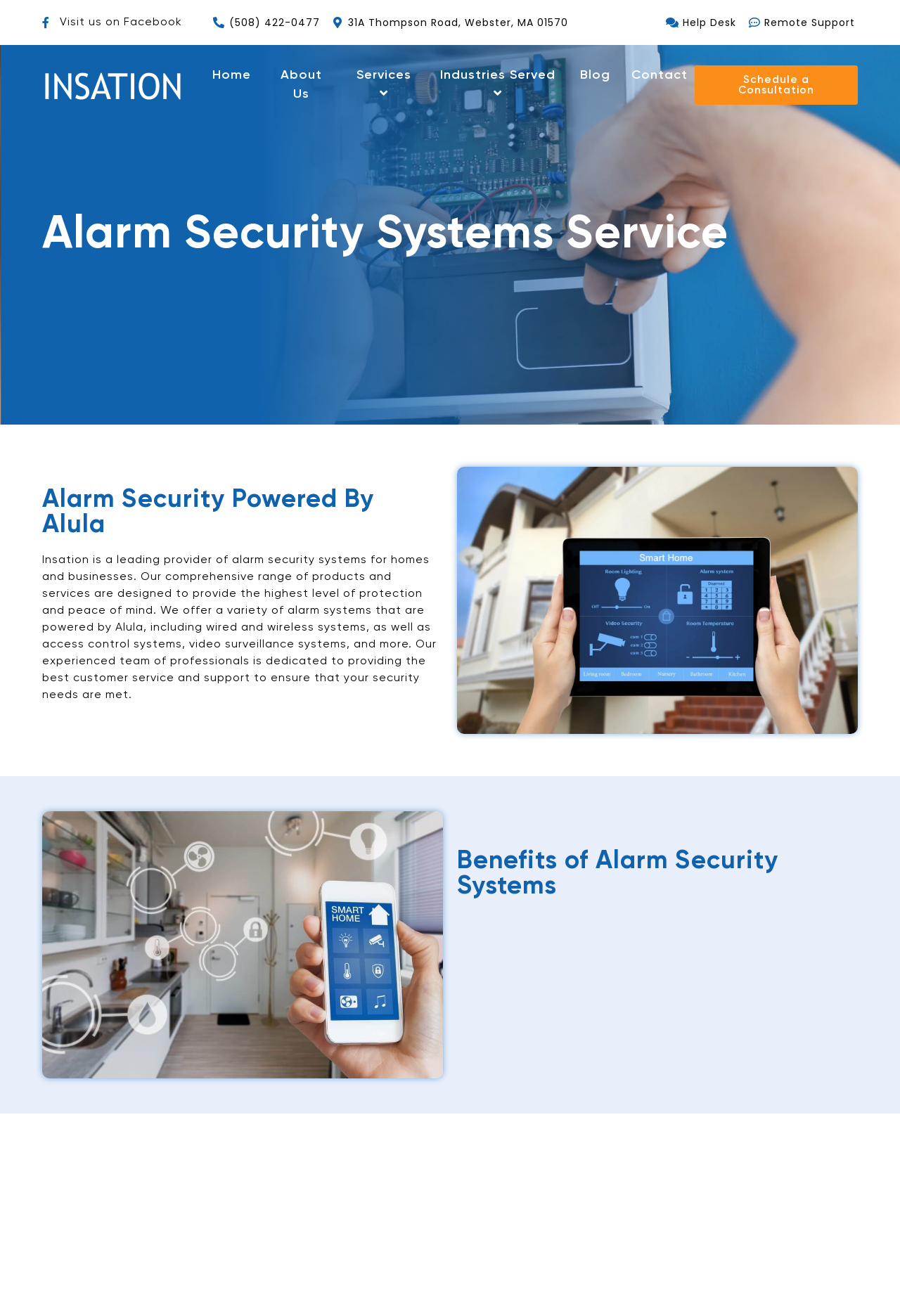Use a single word or phrase to answer the question: What is the company's address?

31A Thompson Road, Webster, MA 01570